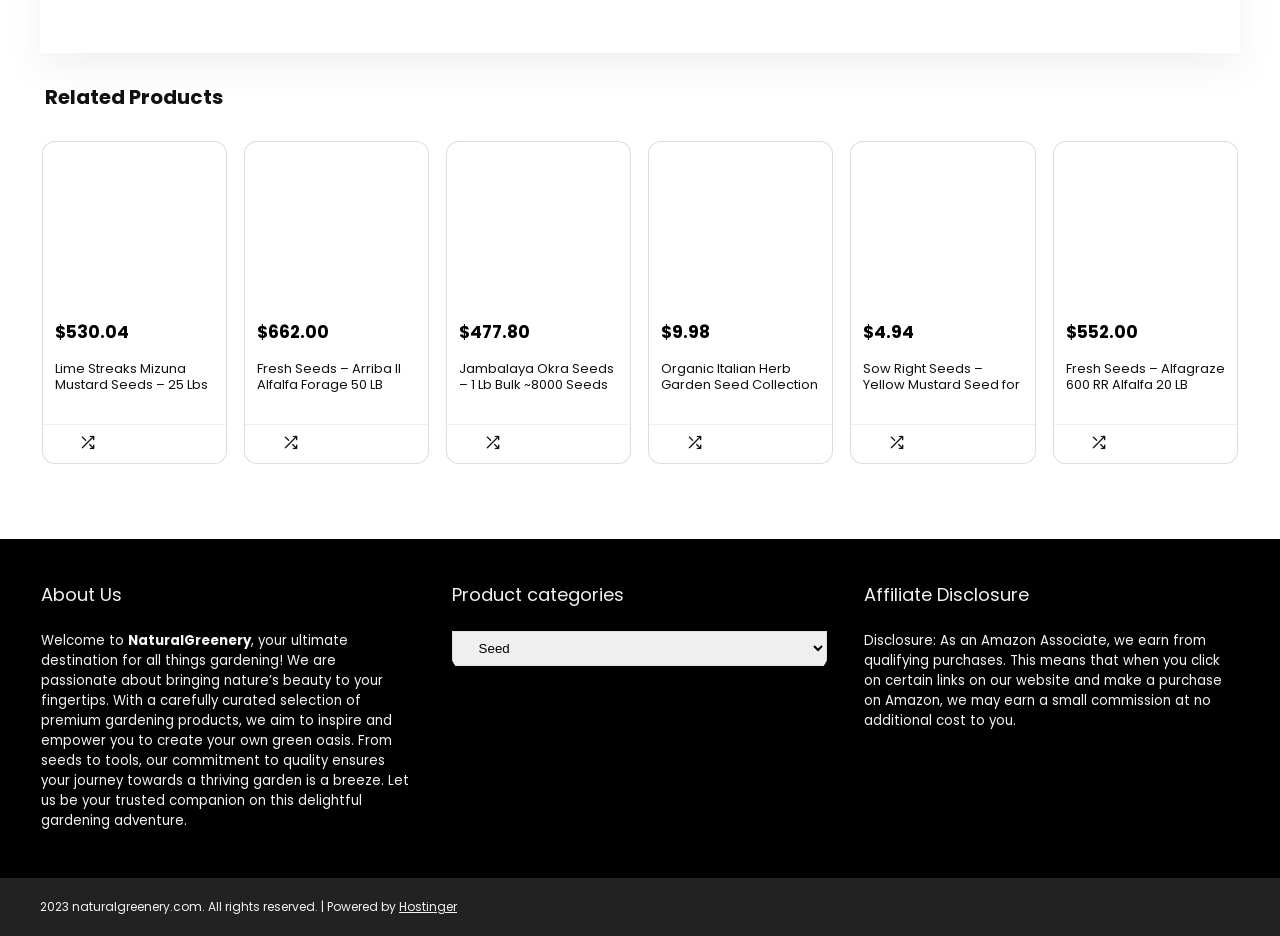Find the bounding box coordinates of the element you need to click on to perform this action: 'Contact Us'. The coordinates should be represented by four float values between 0 and 1, in the format [left, top, right, bottom].

None